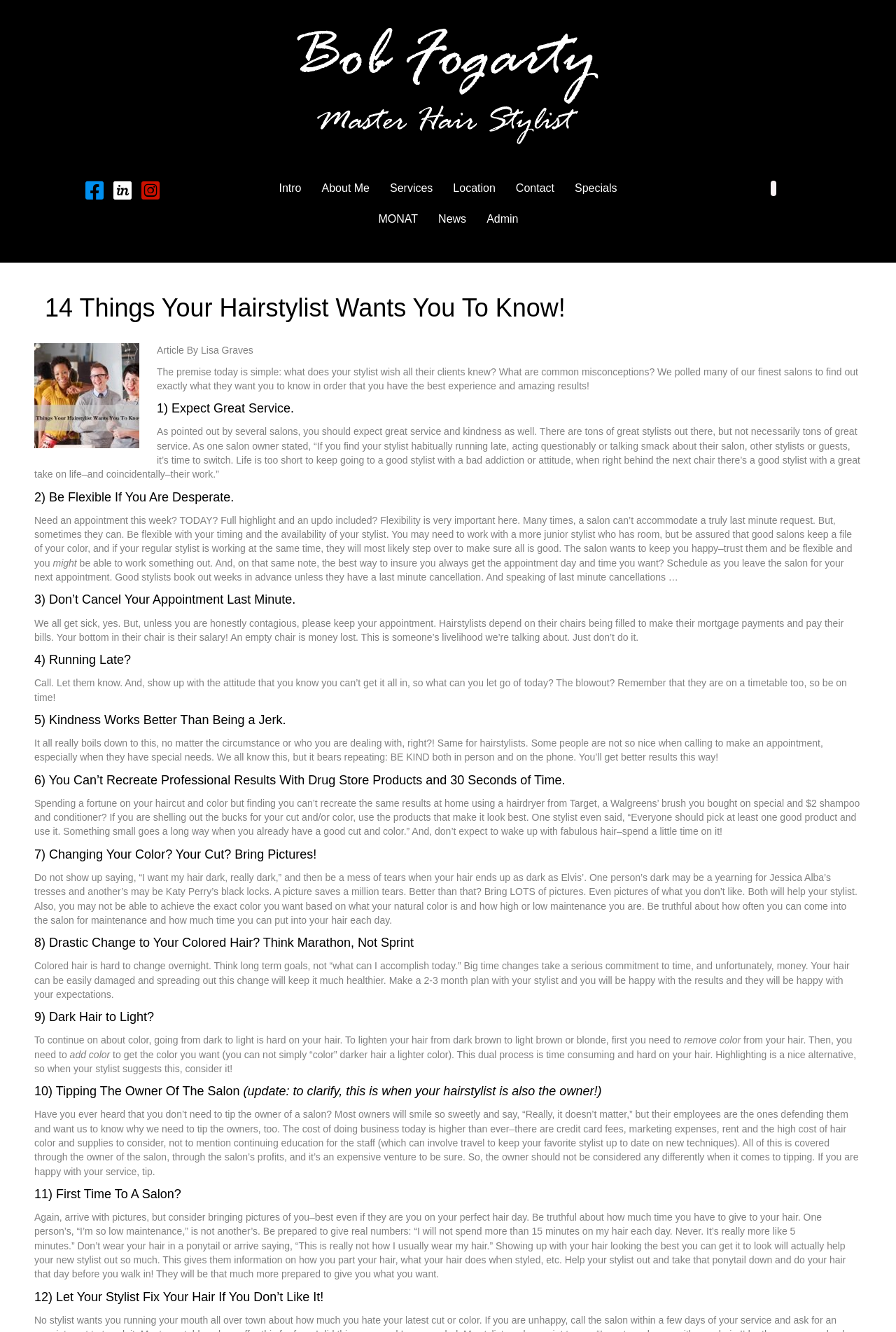What is the title of the article?
Identify the answer in the screenshot and reply with a single word or phrase.

14 Things Your Hairstylist Wants You To Know!